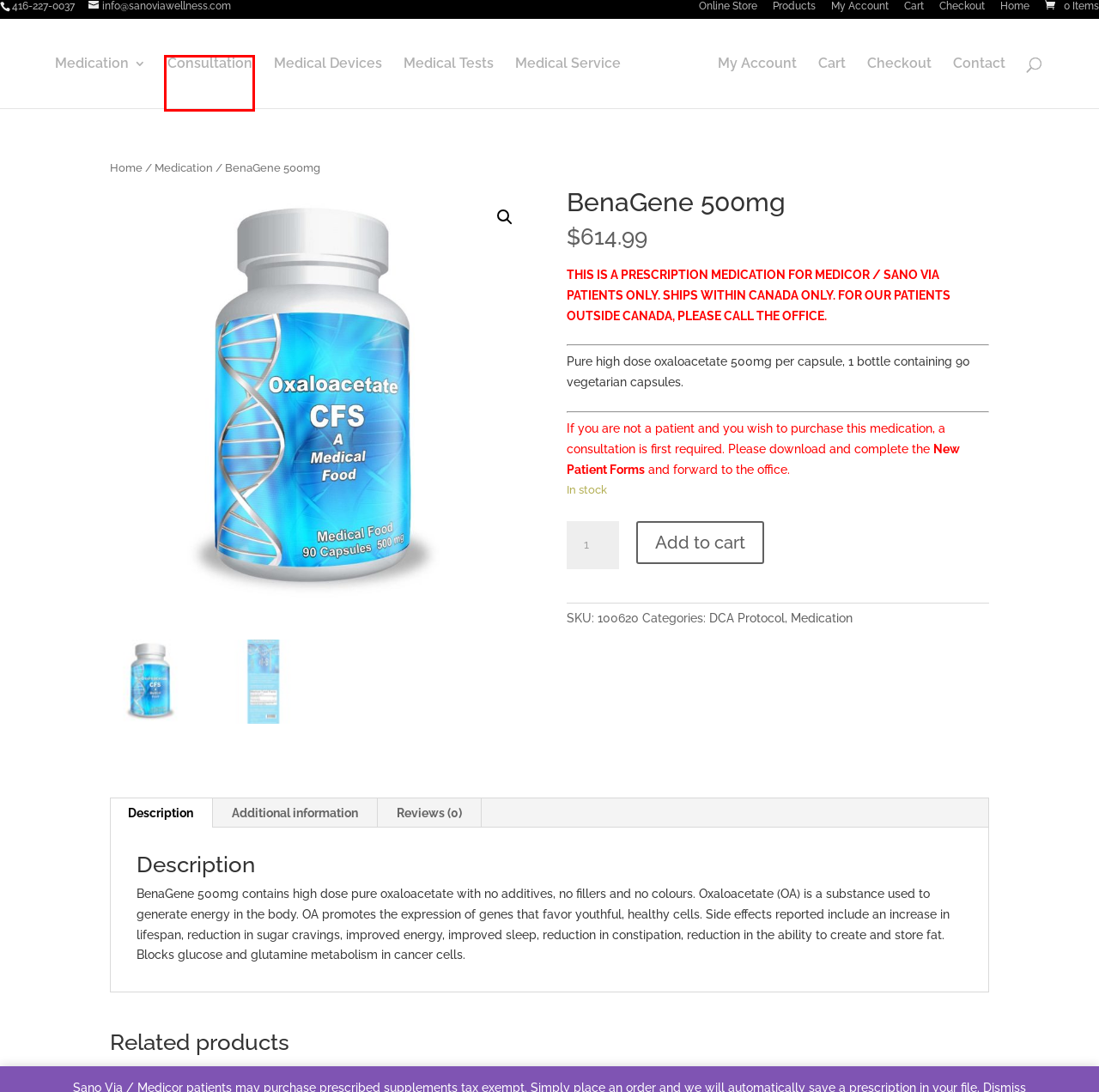You are given a screenshot of a webpage with a red rectangle bounding box around an element. Choose the best webpage description that matches the page after clicking the element in the bounding box. Here are the candidates:
A. Medicor document downloads. Forms to be completed prior to consultation
B. Medical Tests at Medicor / Sano Via Wellness Web Store
C. Contact - Sano Via Wellness / Medicor Cancer
D. DCA Protocol Archives - Sano Via Wellness / Medicor Cancer
E. Consultations Archives - Sano Via Wellness / Medicor Cancer
F. Medical Devices at Medicor Prevent Cancer Web Store
G. Cart - Sano Via Wellness / Medicor Cancer
H. Prescription and OTC Medication at Medicor Prevent Cancer Web Store

E